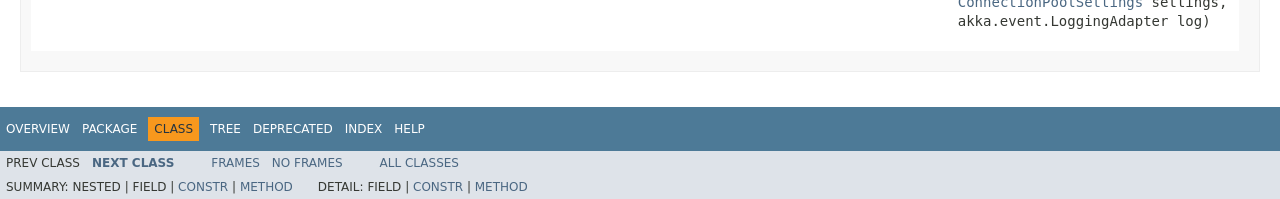Can you show the bounding box coordinates of the region to click on to complete the task described in the instruction: "check constructor"?

[0.139, 0.902, 0.178, 0.973]